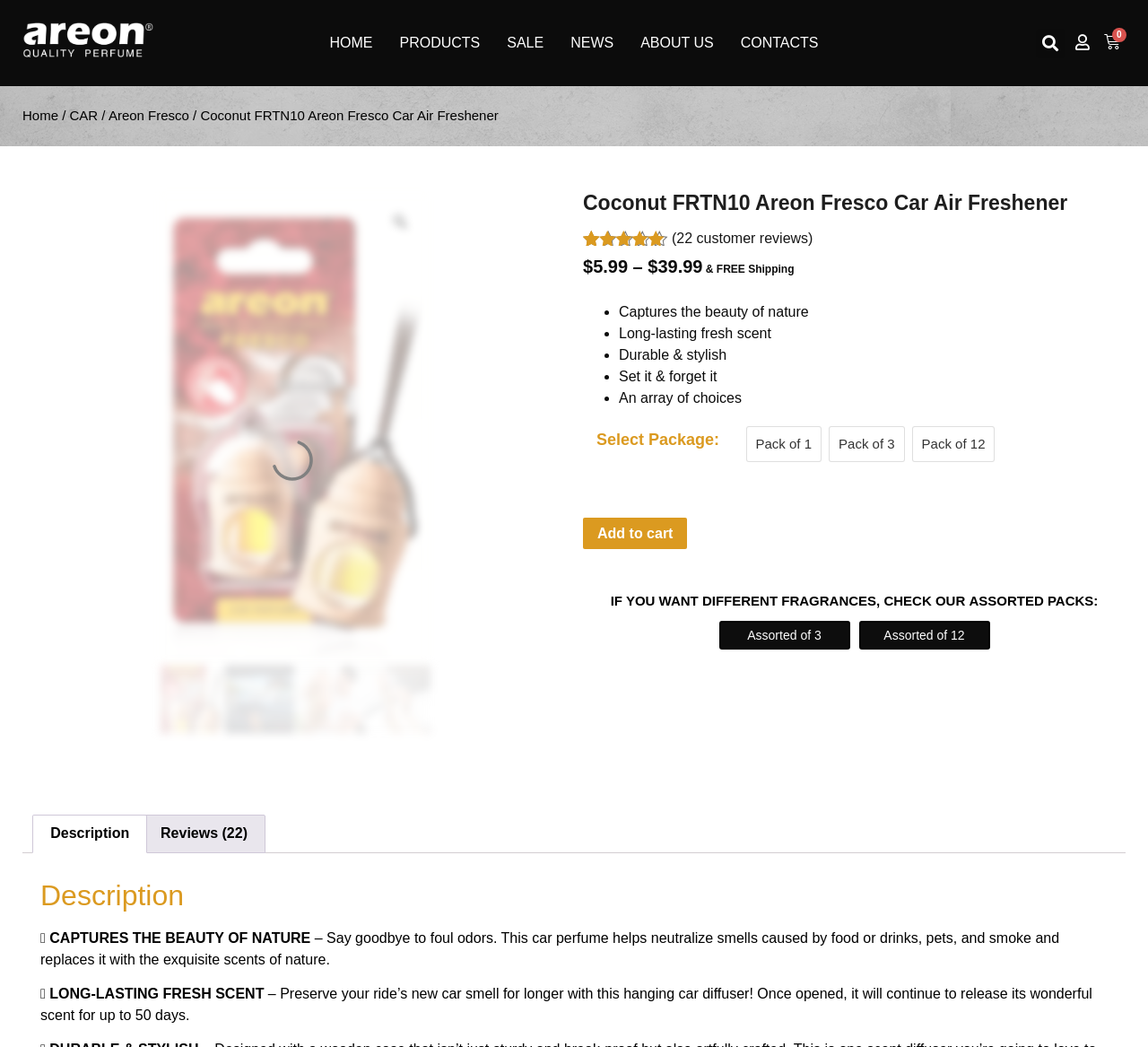Please locate the bounding box coordinates of the element that needs to be clicked to achieve the following instruction: "View product reviews". The coordinates should be four float numbers between 0 and 1, i.e., [left, top, right, bottom].

[0.585, 0.214, 0.708, 0.241]